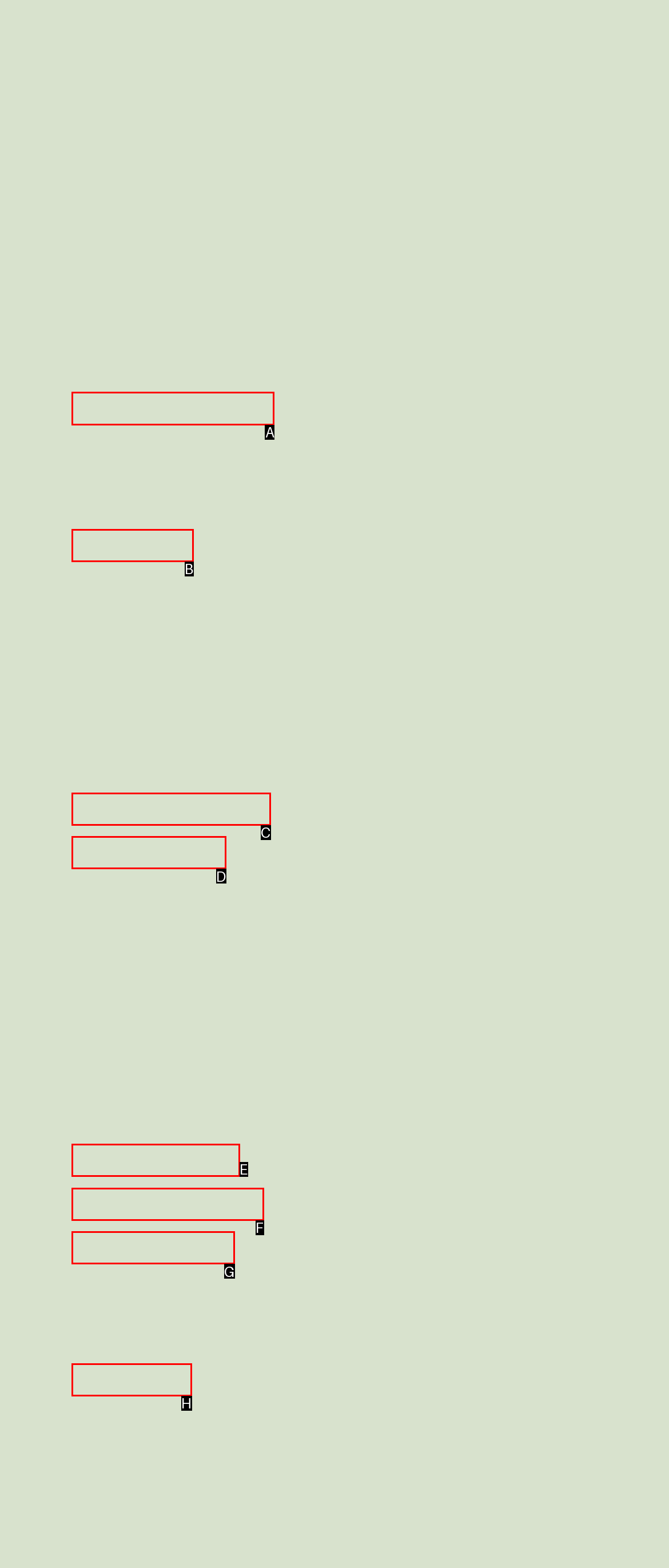Identify the correct UI element to click for the following task: View posts by date Choose the option's letter based on the given choices.

A